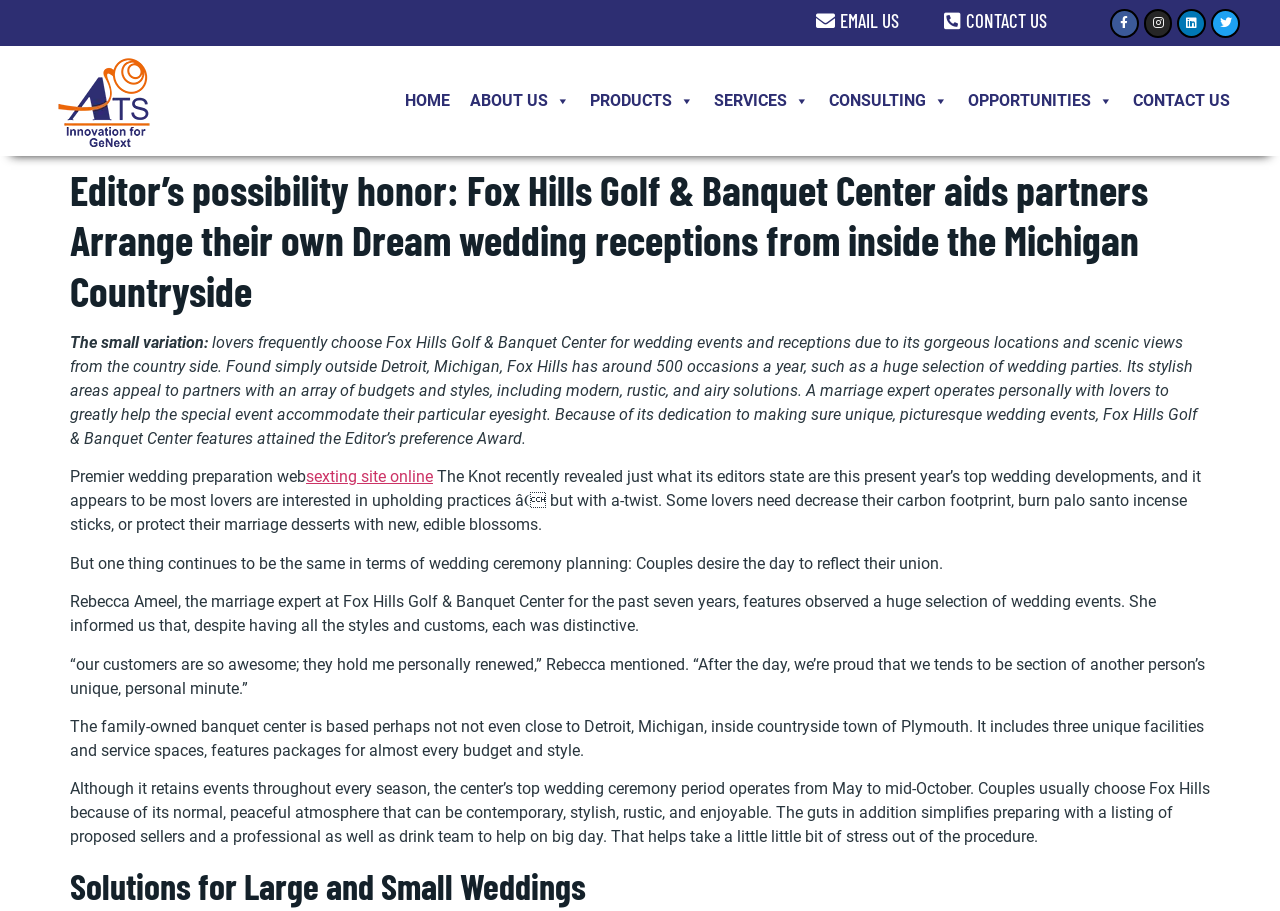Please provide a detailed answer to the question below by examining the image:
What is the top wedding season at Fox Hills Golf & Banquet Center?

The webpage mentions that the top wedding season at Fox Hills Golf & Banquet Center runs from May to mid-October, which is the peak period for wedding events at the center.